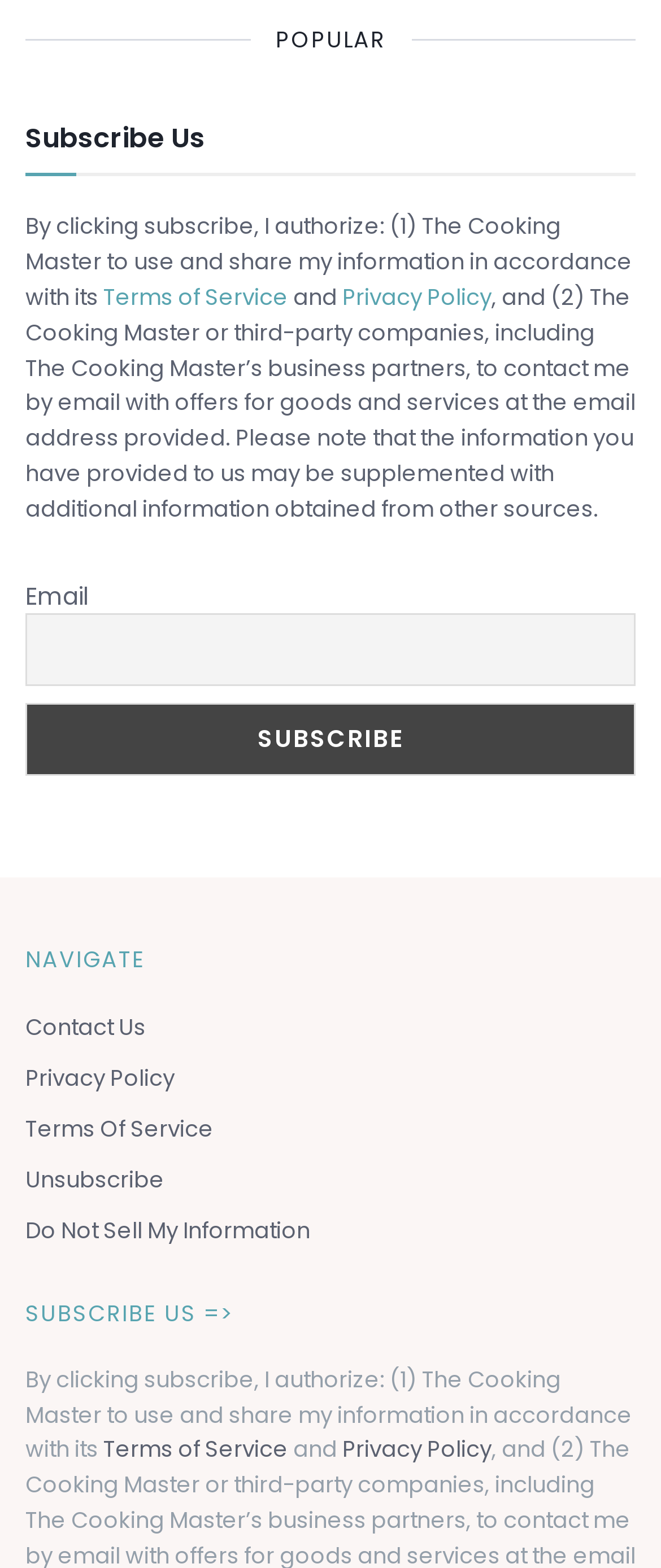Kindly provide the bounding box coordinates of the section you need to click on to fulfill the given instruction: "Contact us".

[0.038, 0.644, 0.221, 0.666]